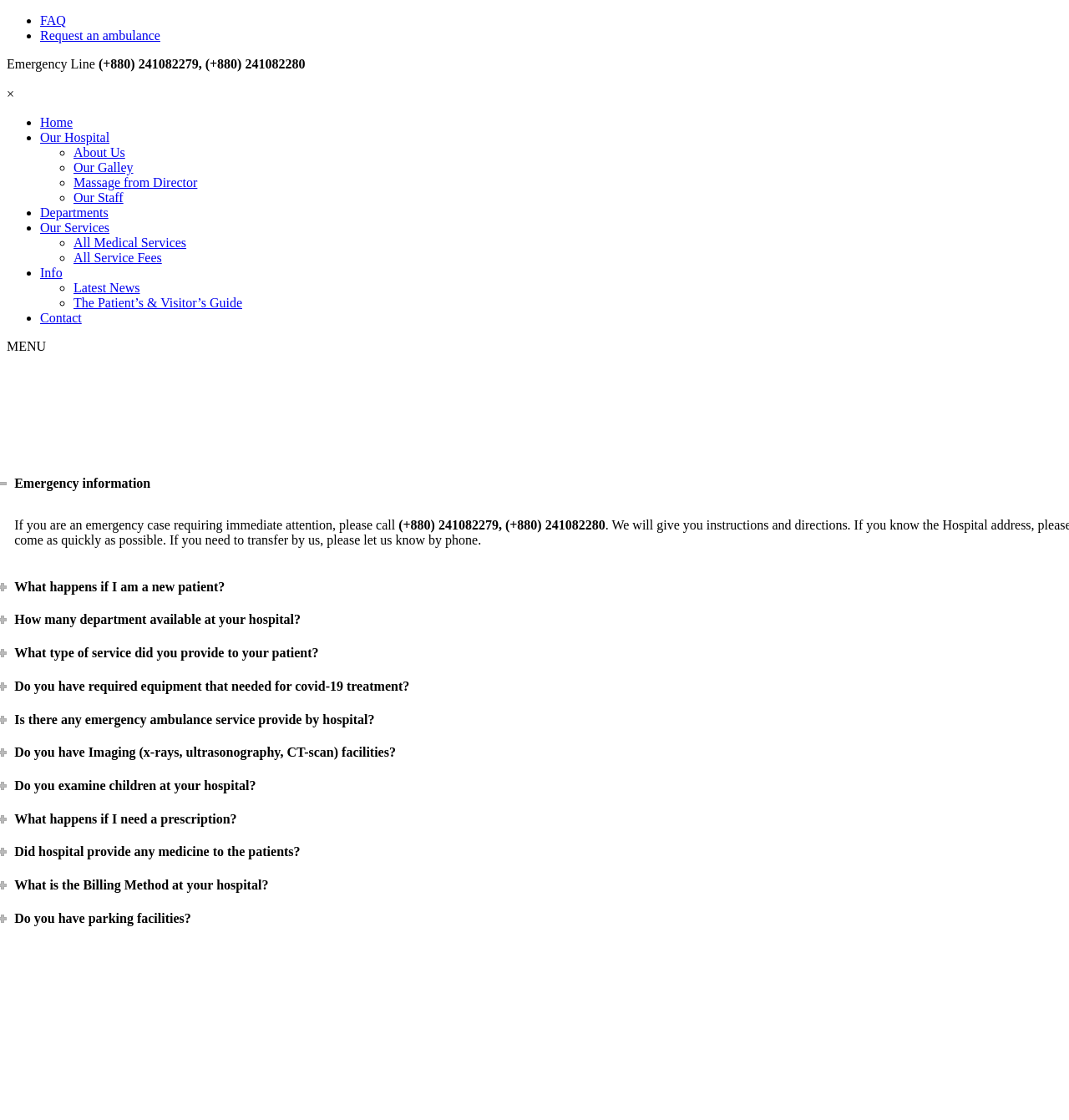Provide a comprehensive caption for the webpage.

The webpage is about the DNCC Dedicated Covid-19 Hospital in Bangladesh, which is the largest specialized hospital for treating Covid-19 patients, run by the Bangladesh Armed Forces and Dhaka North City Corporation.

At the top of the page, there is a navigation menu with several links, including "FAQ", "Request an ambulance", "Home", "Our Hospital", "Departments", "Our Services", "Info", and "Contact". Each link is preceded by a list marker (•).

Below the navigation menu, there is an emergency line section with a phone number (+880) 241082279, (+880) 241082280. Next to it, there is a "HealthFlex" link with an accompanying image.

The main content of the page is divided into two sections. The first section is the FAQ section, which has a heading "FAQ" and a subheading "Frequently Asked Questions". Below it, there are several questions related to the hospital's services, such as emergency information, what happens if you are a new patient, the number of departments available, and more. Each question is a heading, and there are a total of 11 questions.

The second section is the menu section, which is located at the bottom right of the page. It has a heading "MENU" and contains several links, including "About Us", "Our Gallery", "Message from Director", "Our Staff", and more.

Overall, the webpage provides information about the hospital's services, emergency contact information, and a navigation menu to access different sections of the website.